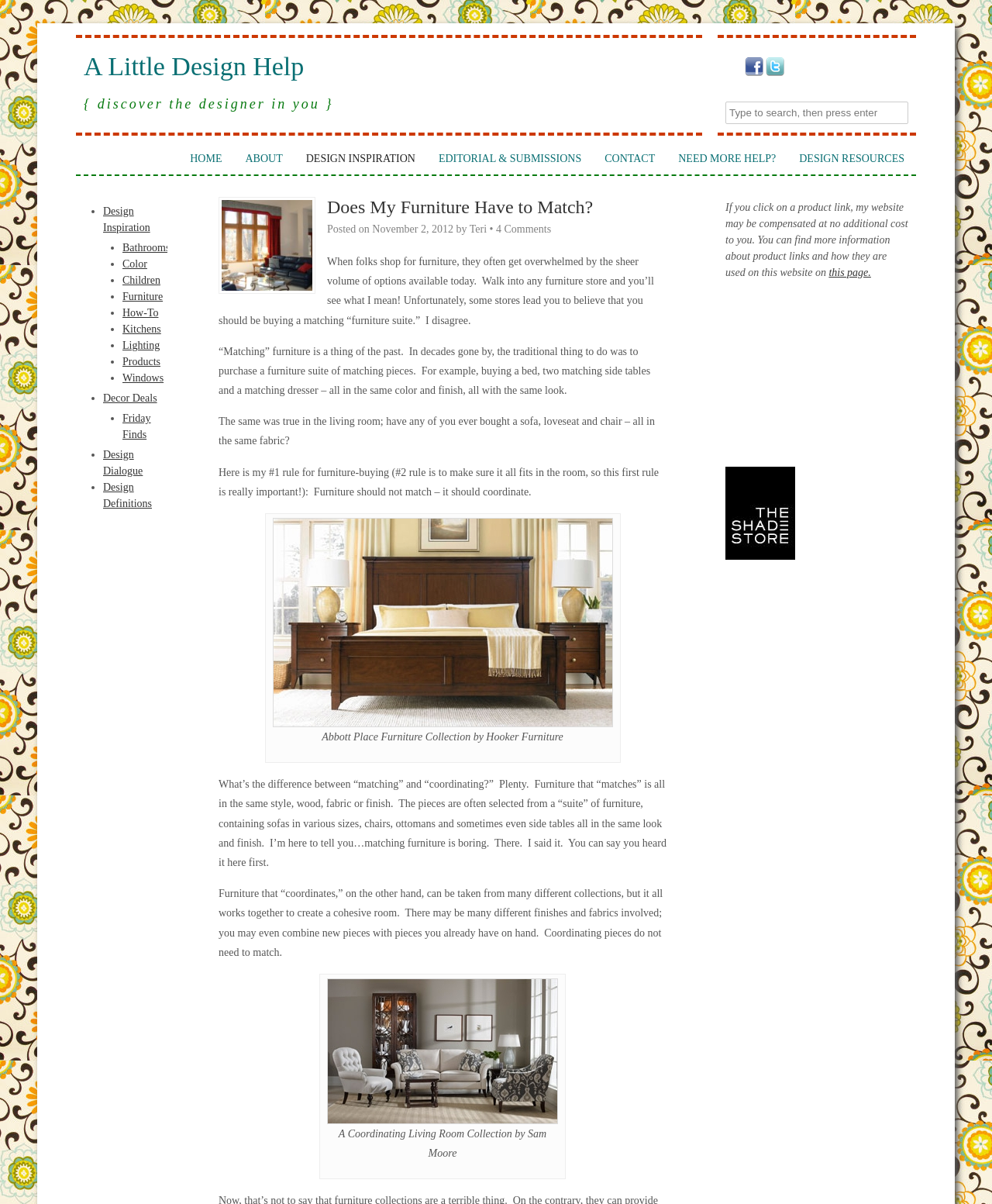What is the name of the furniture collection shown in the image?
Using the image, give a concise answer in the form of a single word or short phrase.

Abbott Place